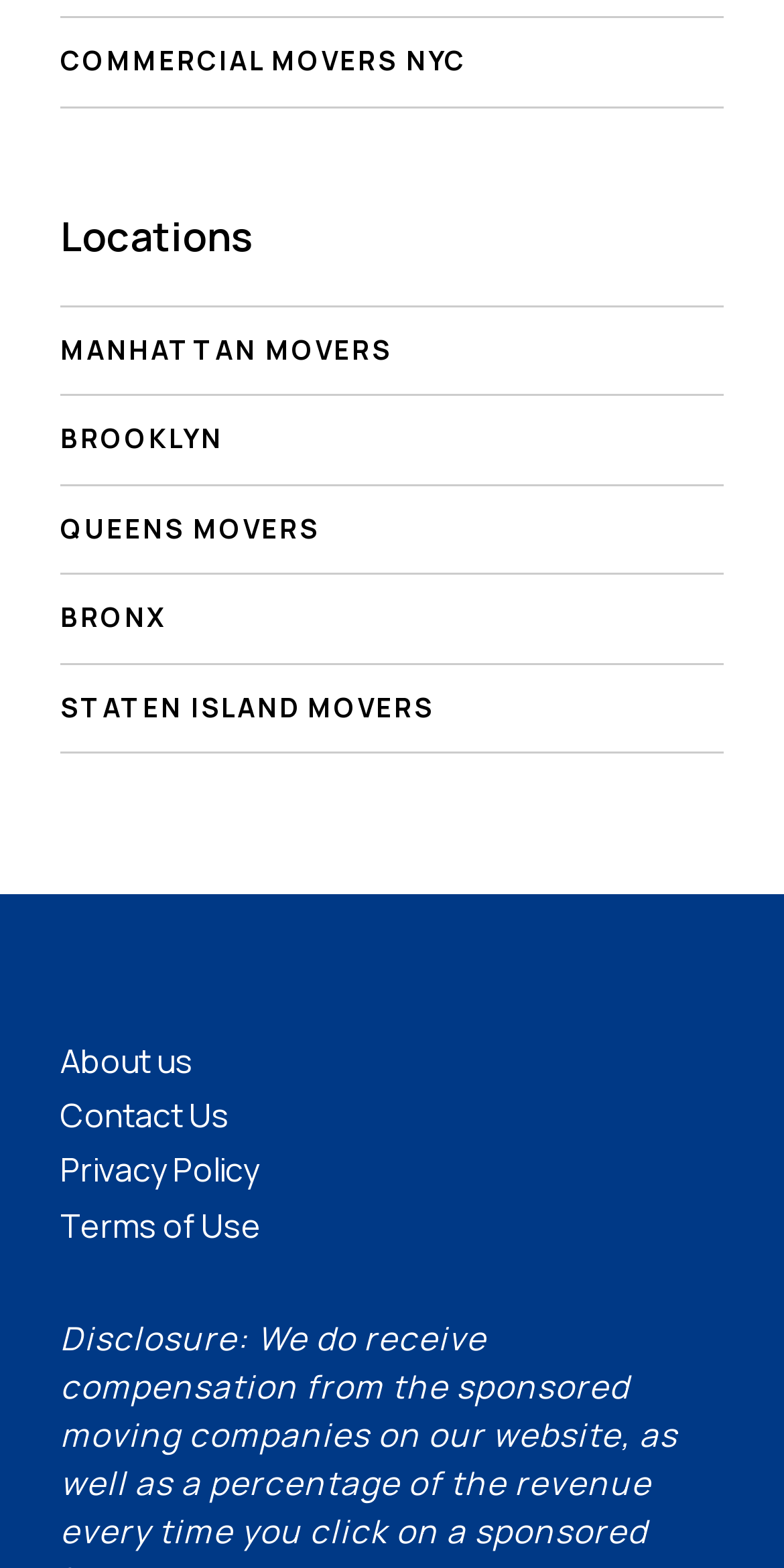What is the name of the company?
Using the information from the image, answer the question thoroughly.

The name of the company can be found in the topmost link on the webpage, which is 'COMMERCIAL MOVERS NYC'. This suggests that the company is a commercial moving service provider based in New York City.